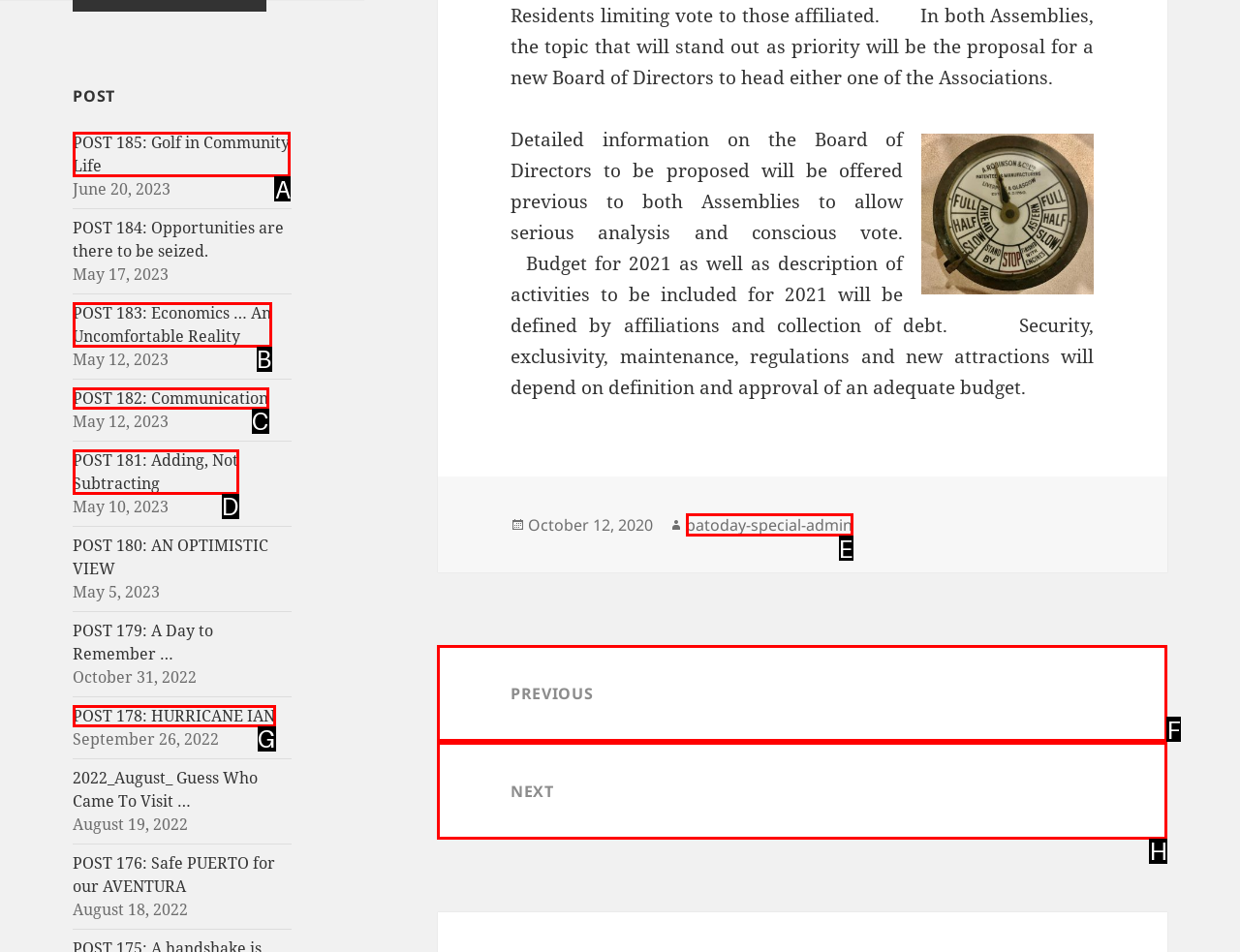Tell me which letter I should select to achieve the following goal: Click on the 'POST 185: Golf in Community Life' link
Answer with the corresponding letter from the provided options directly.

A